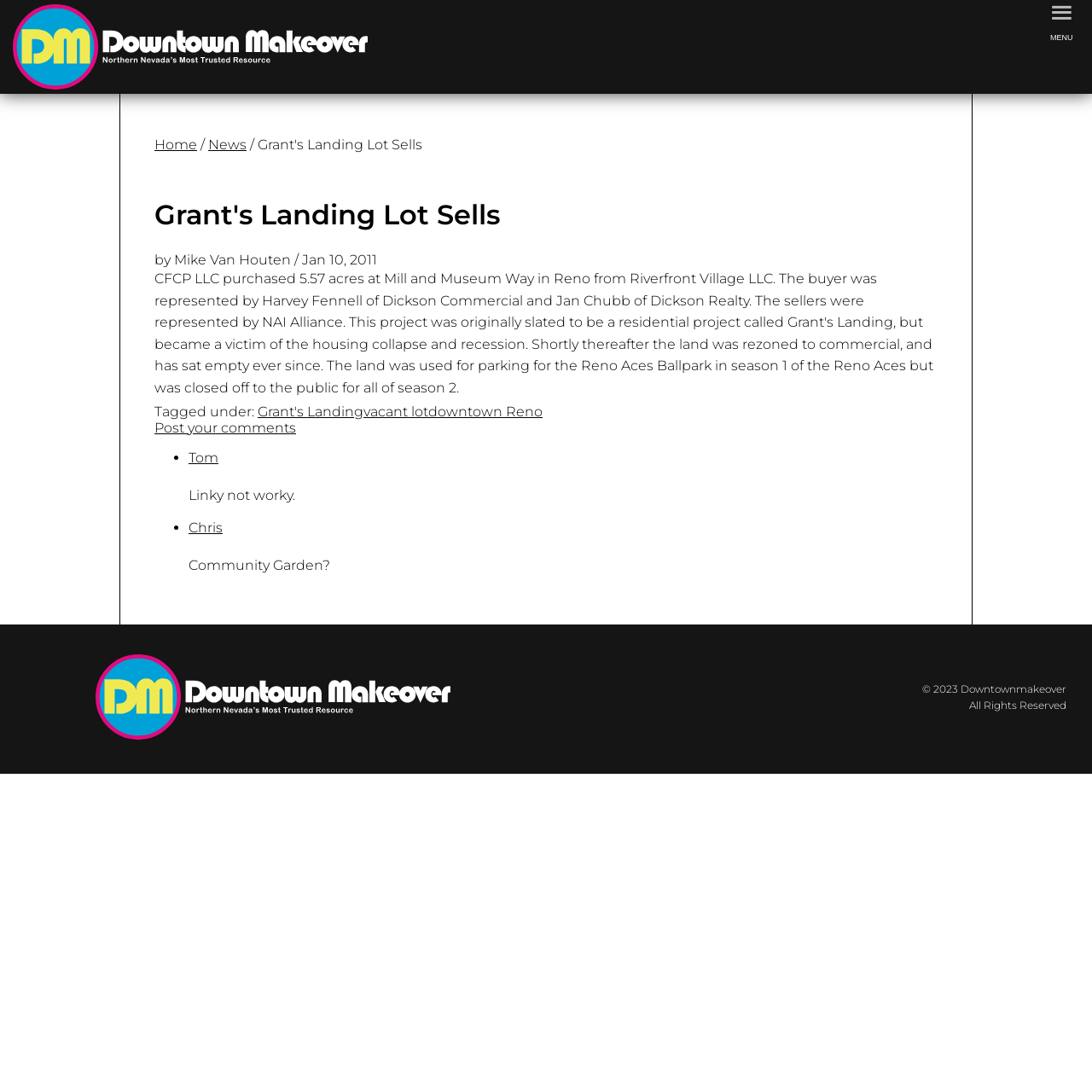Identify the bounding box coordinates of the region I need to click to complete this instruction: "Click the 'Home' link".

[0.141, 0.125, 0.18, 0.14]